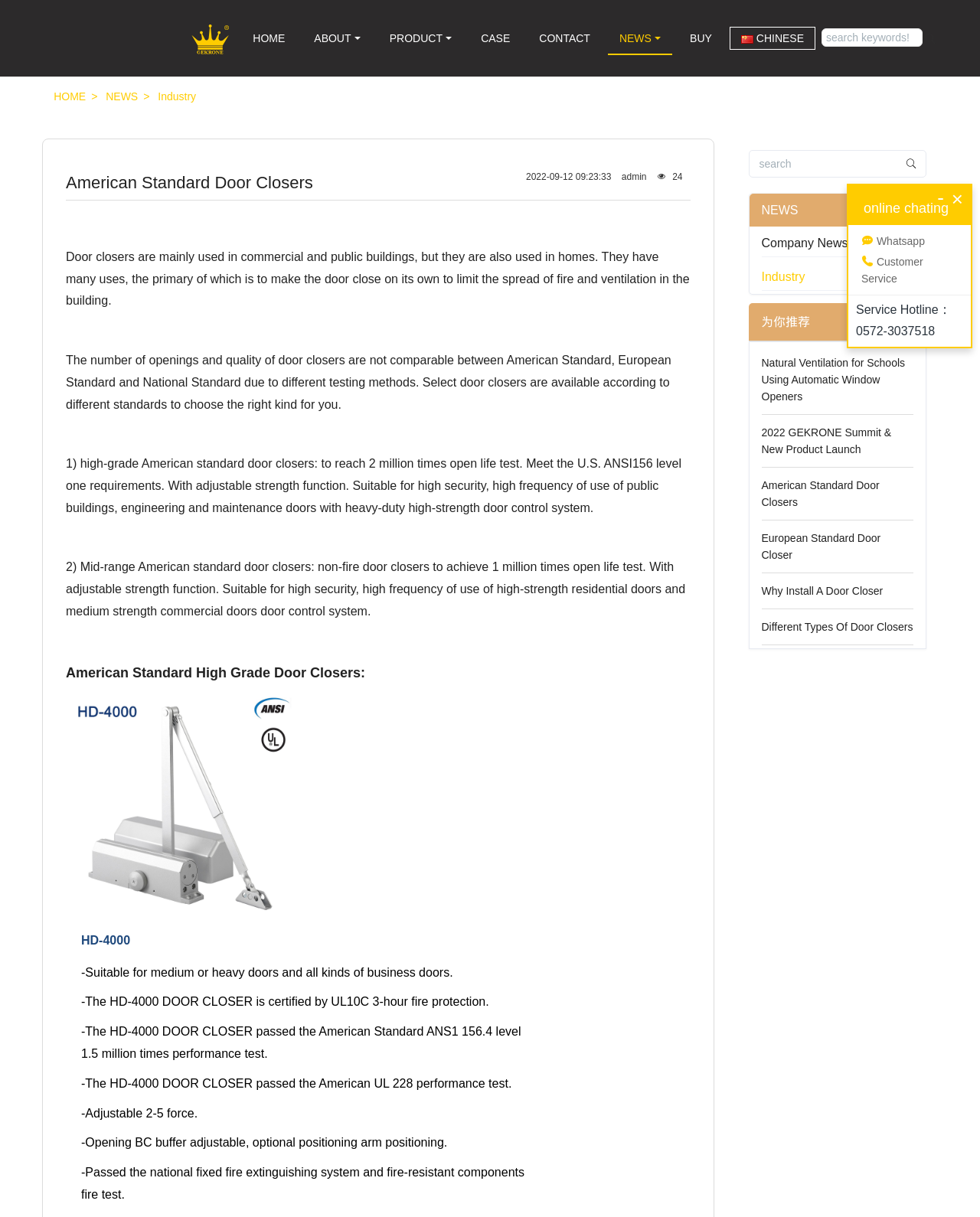Please determine the bounding box coordinates of the element to click on in order to accomplish the following task: "Contact us". Ensure the coordinates are four float numbers ranging from 0 to 1, i.e., [left, top, right, bottom].

[0.538, 0.0, 0.614, 0.063]